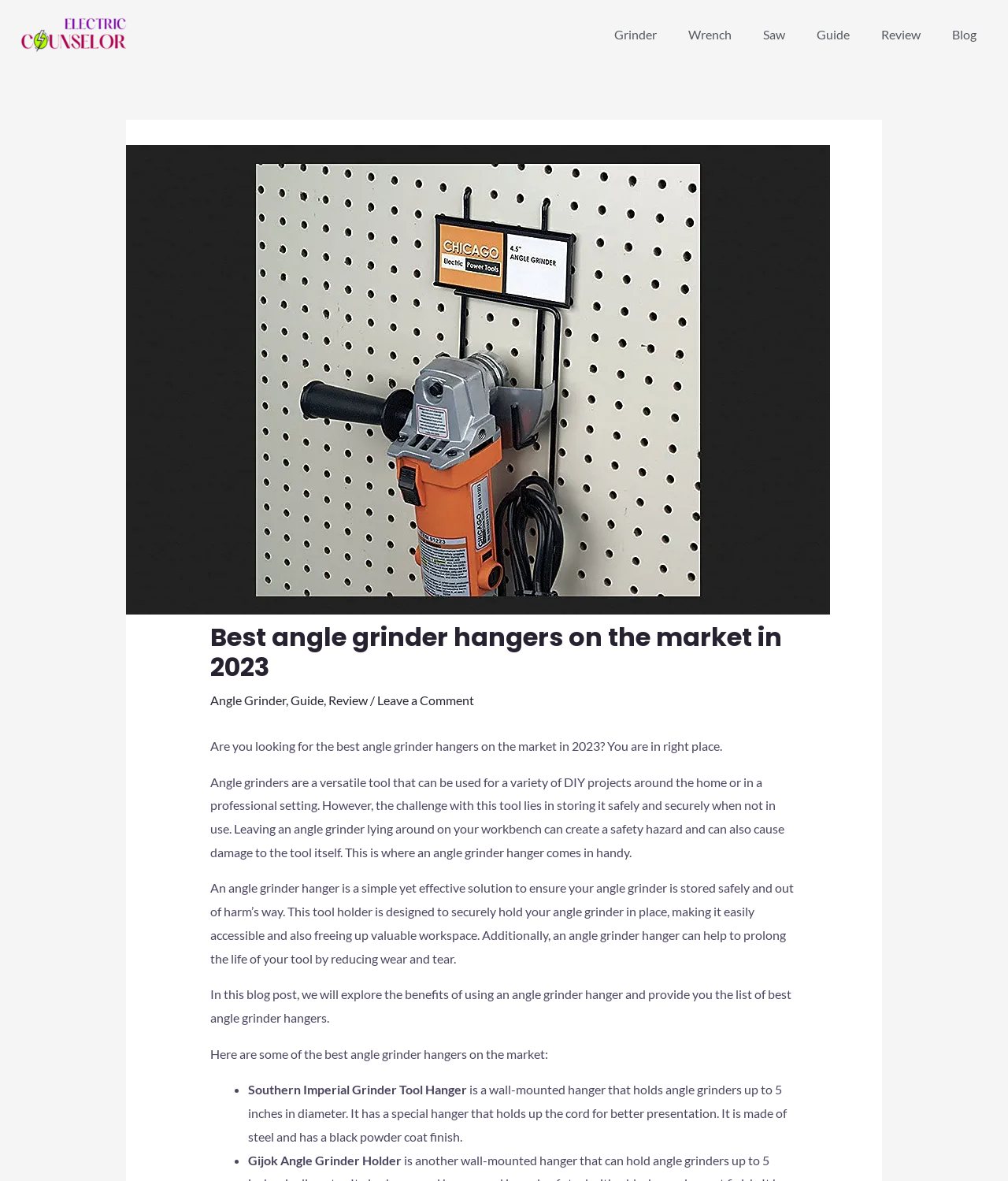Answer the question in a single word or phrase:
What is the benefit of using an angle grinder hanger?

Prolong tool life